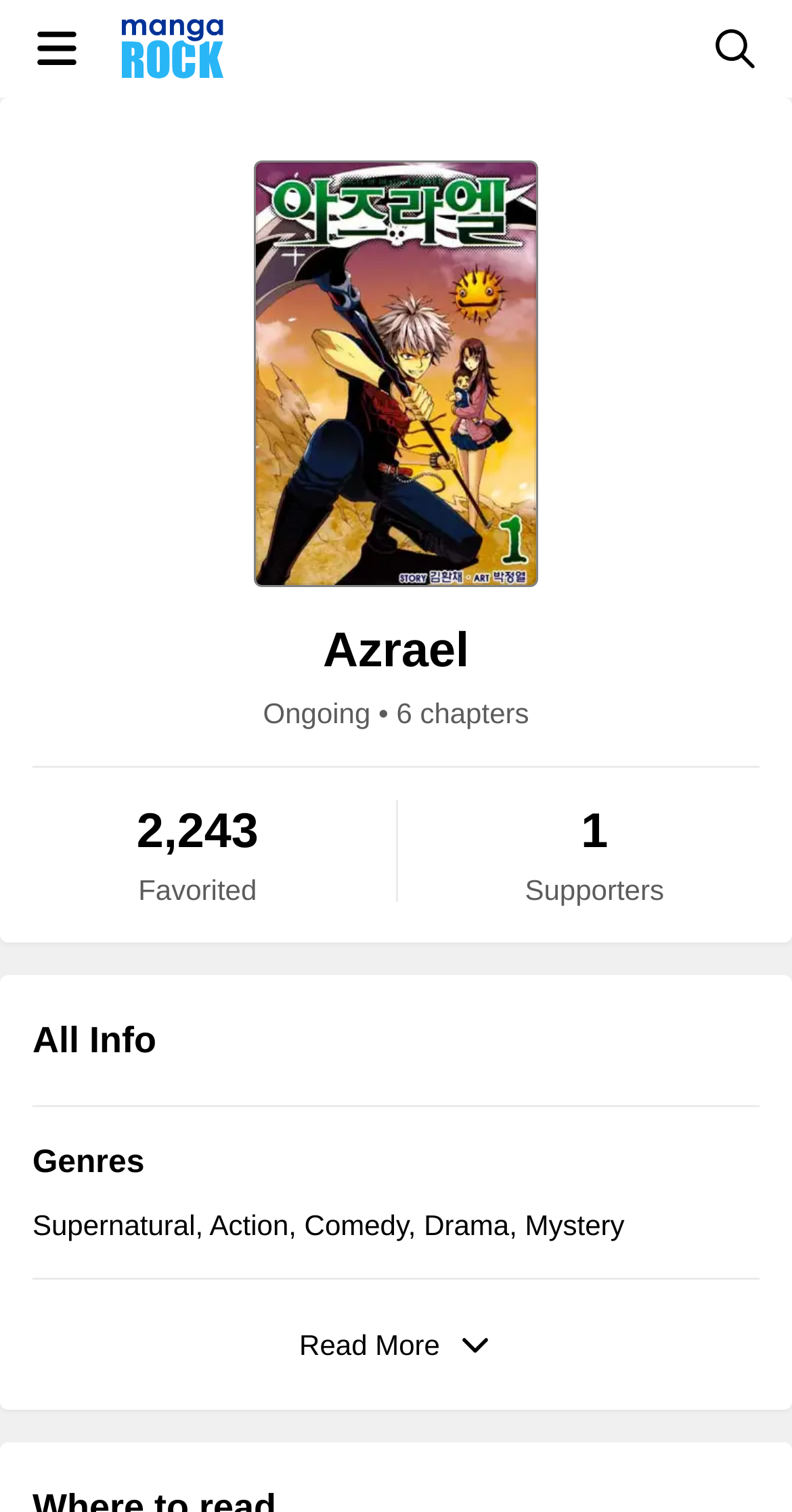How many supporters does the manga have?
Look at the screenshot and give a one-word or phrase answer.

2,243